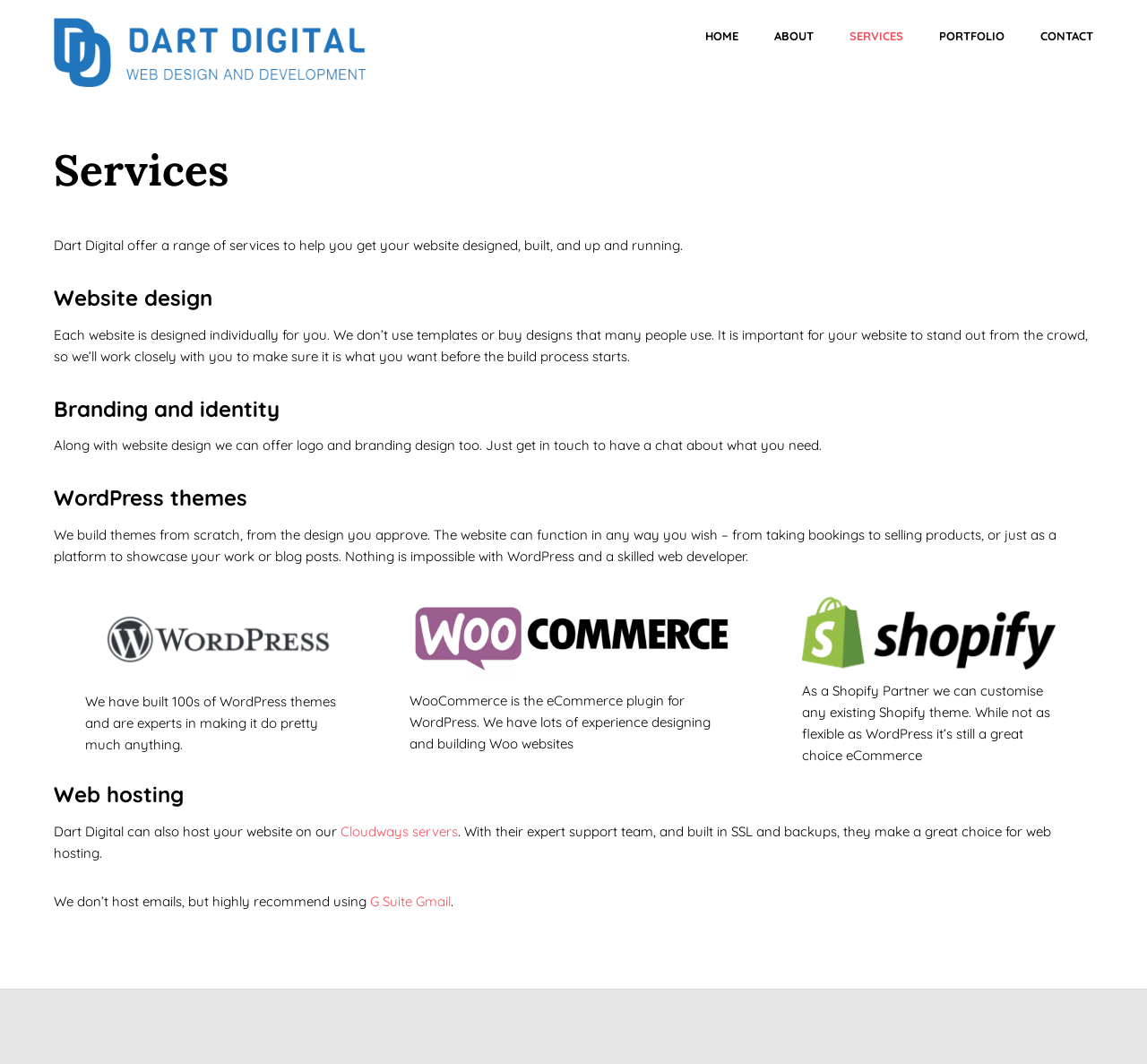Determine the bounding box coordinates of the clickable region to follow the instruction: "Click on the 'HOME' link".

[0.615, 0.017, 0.644, 0.051]